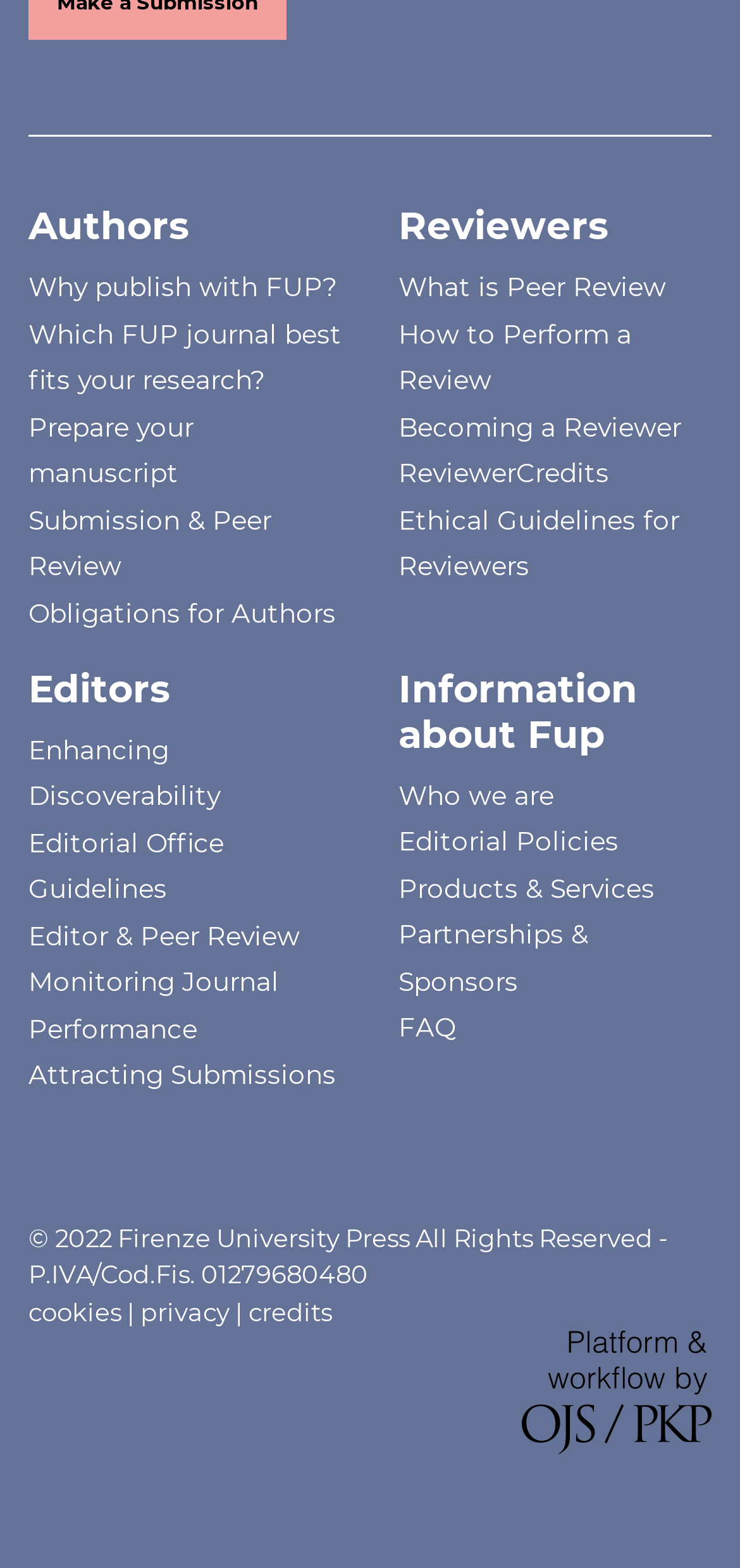What is the main topic of the webpage?
Please provide a single word or phrase as the answer based on the screenshot.

Publishing